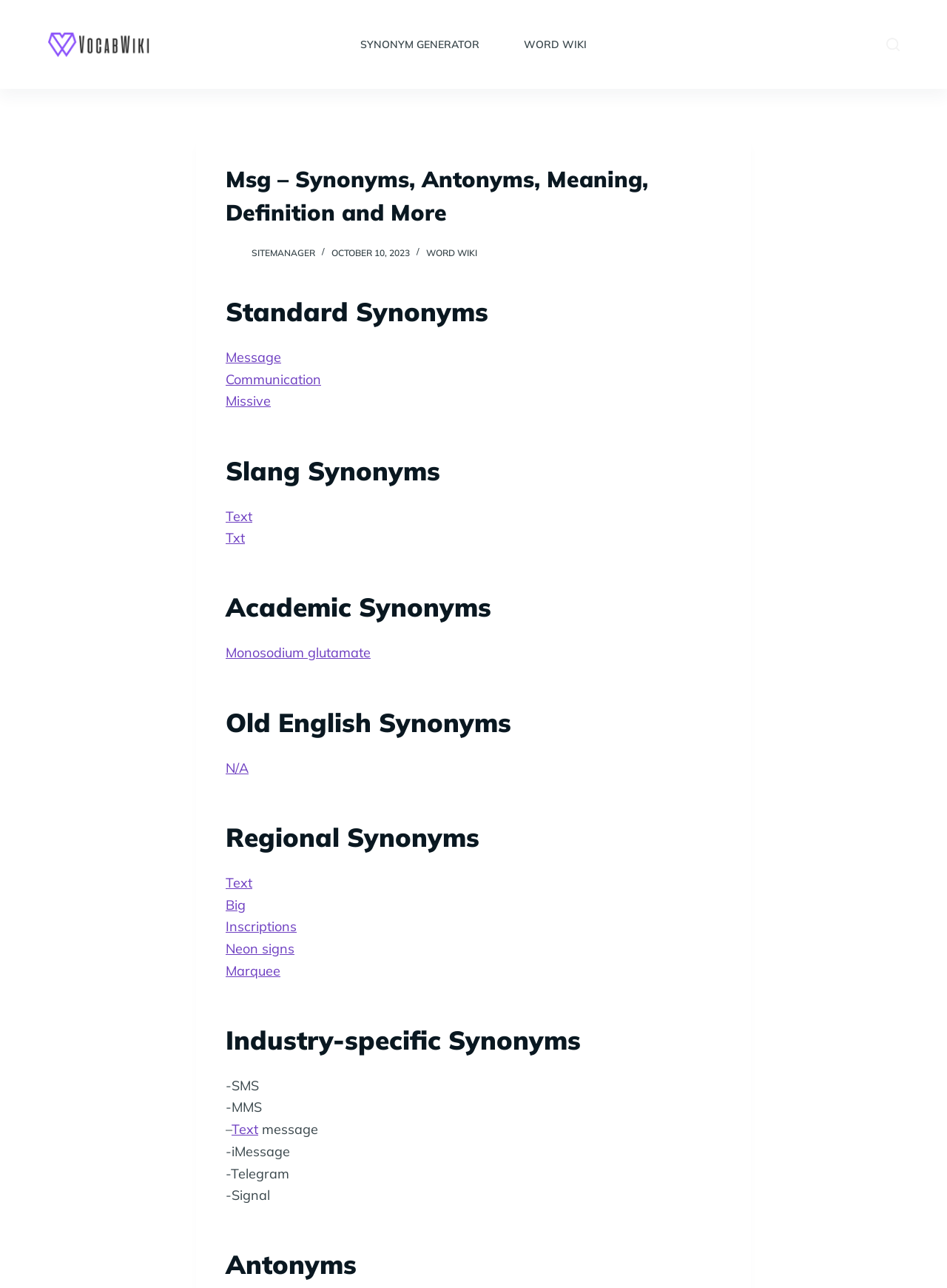Determine the bounding box coordinates of the region I should click to achieve the following instruction: "Go to the Synonym Generator page". Ensure the bounding box coordinates are four float numbers between 0 and 1, i.e., [left, top, right, bottom].

[0.357, 0.0, 0.53, 0.069]